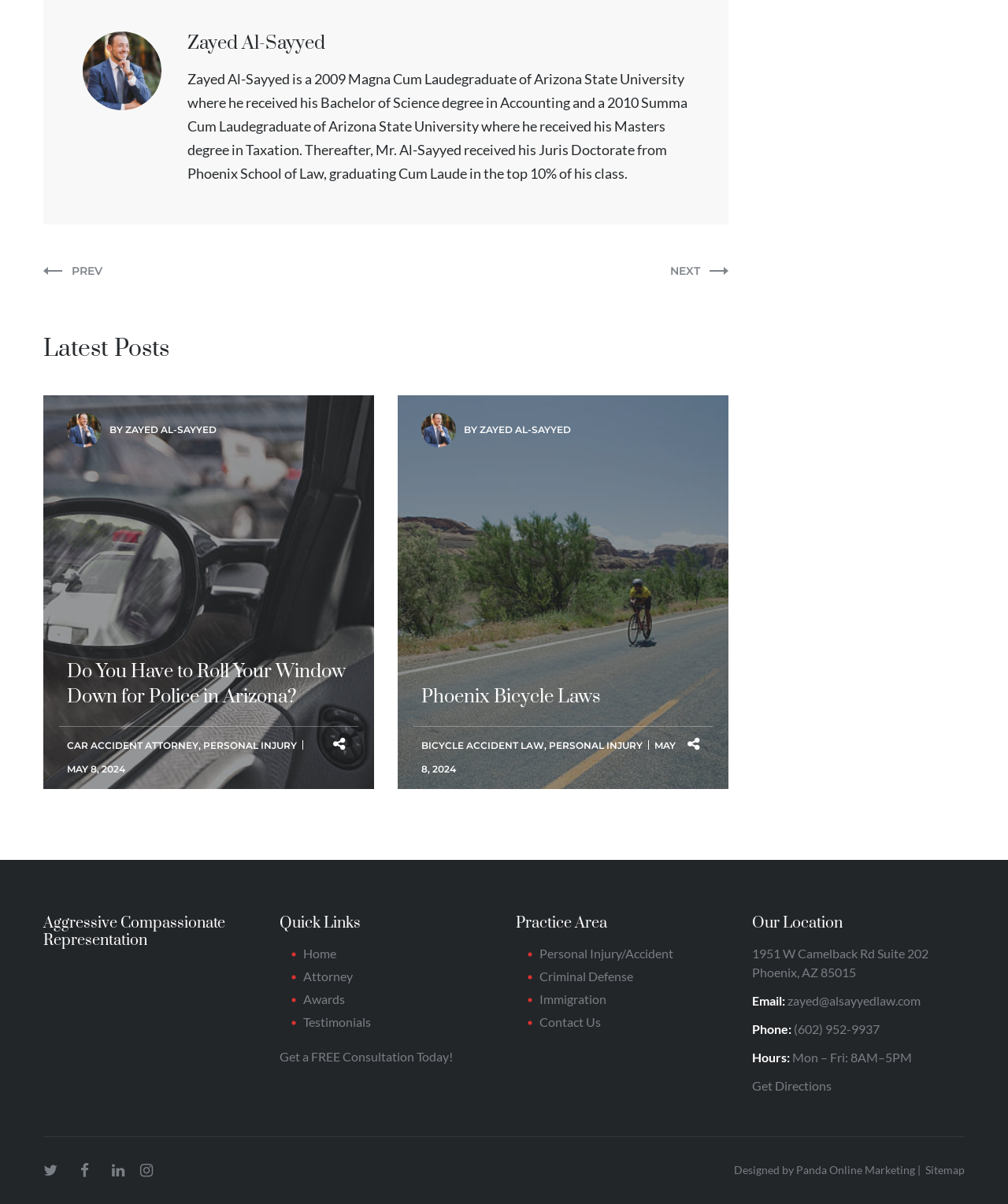Pinpoint the bounding box coordinates of the area that must be clicked to complete this instruction: "Click on the 'PREV' link".

[0.043, 0.215, 0.102, 0.235]